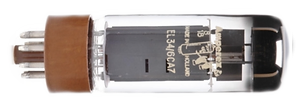Examine the screenshot and answer the question in as much detail as possible: What is the purpose of the ceramic base?

According to the caption, the ceramic base, typically brown, adds durability and stability to the vacuum tube, which is essential for its proper functioning.